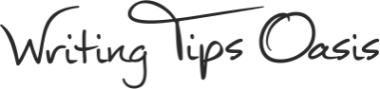Offer an in-depth description of the image.

The image features the stylized logo of "Writing Tips Oasis," a resourceful platform dedicated to aiding writers in their journey to write and publish books. The logo employs a playful yet elegant font, showcasing the name in a fluid cursive style that conveys both creativity and professionalism. This visual identity reflects the website's commitment to providing valuable writing tips and guidance, making it an inviting space for aspiring authors and seasoned writers alike. The design effectively communicates the site’s mission to be a supportive oasis in the often challenging landscape of writing and publishing.